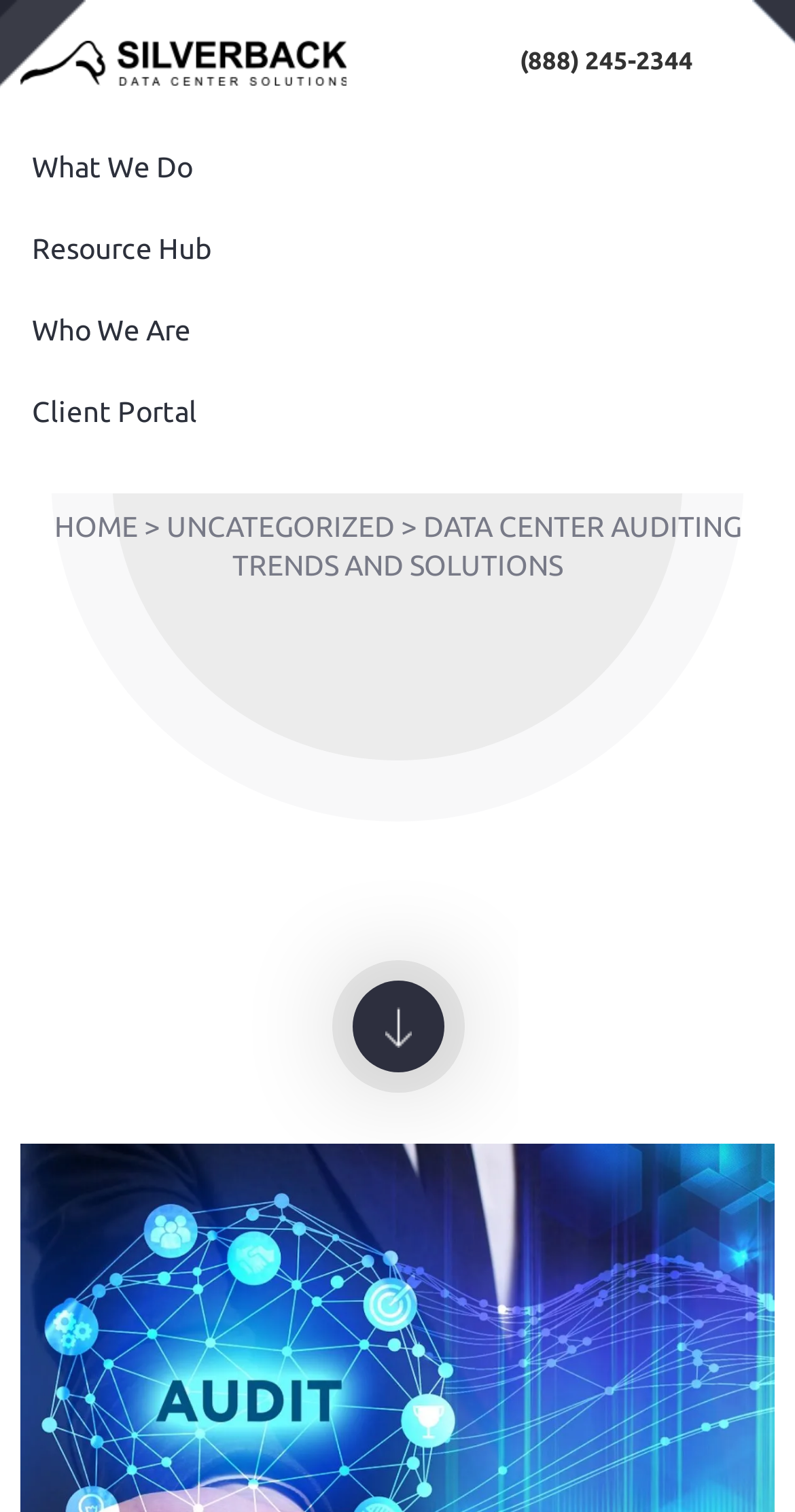Please provide the bounding box coordinates for the element that needs to be clicked to perform the following instruction: "go to home page". The coordinates should be given as four float numbers between 0 and 1, i.e., [left, top, right, bottom].

[0.068, 0.338, 0.173, 0.36]